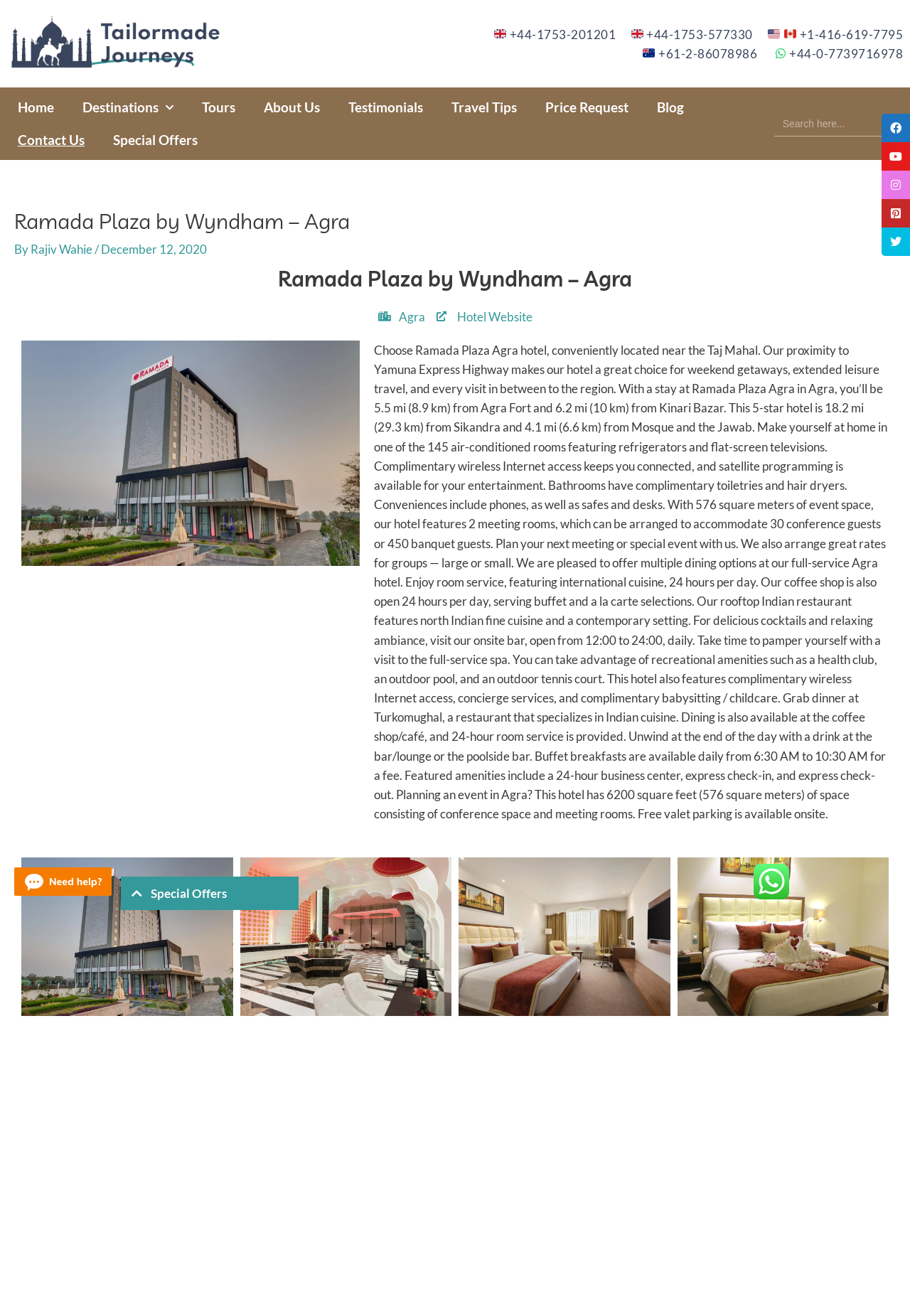Please provide the bounding box coordinates for the element that needs to be clicked to perform the following instruction: "Call the hotel using the UK number". The coordinates should be given as four float numbers between 0 and 1, i.e., [left, top, right, bottom].

[0.542, 0.019, 0.677, 0.033]